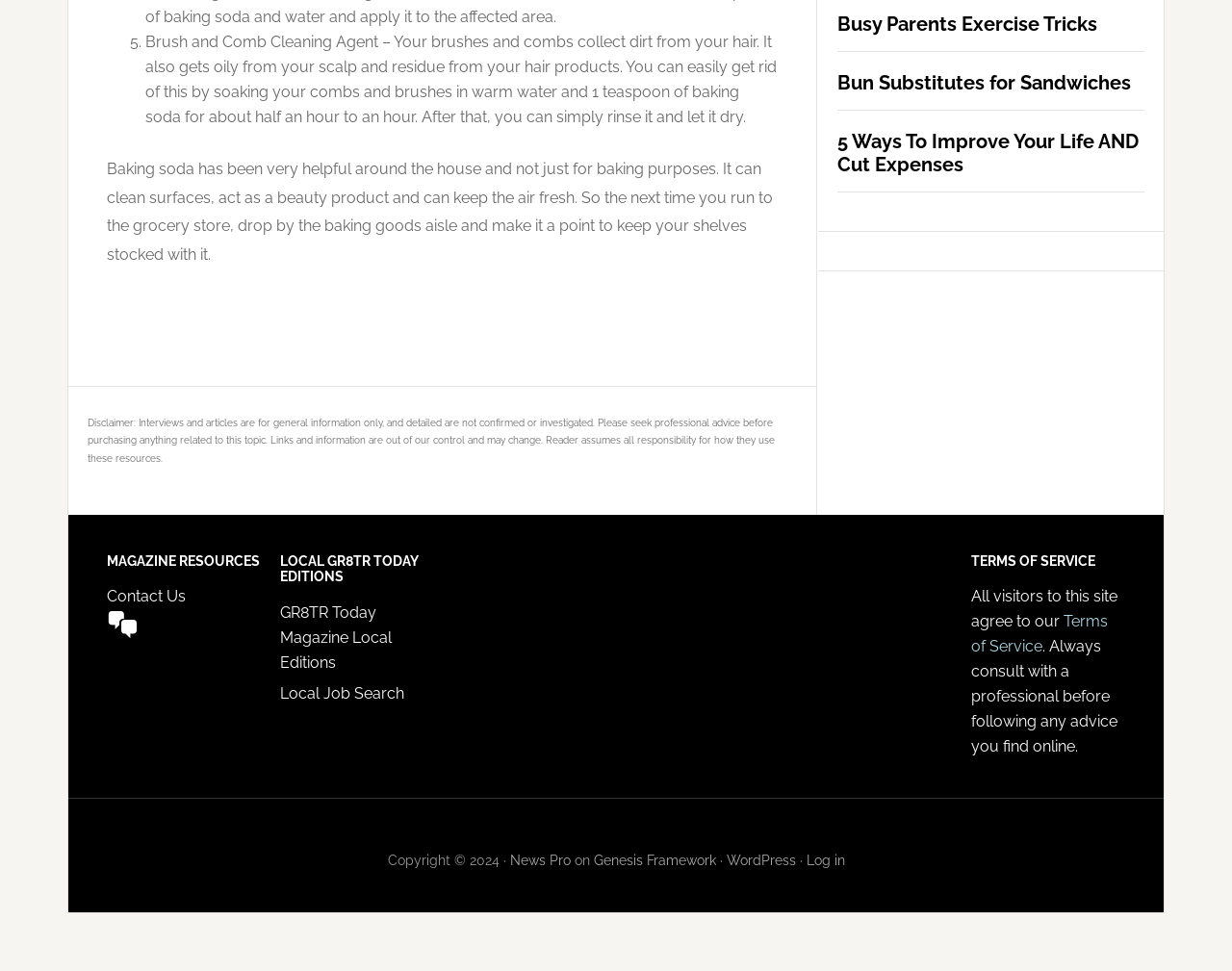What is the purpose of the 'MAGAZINE RESOURCES' section?
Answer the question in as much detail as possible.

The 'MAGAZINE RESOURCES' section provides links to magazine-related resources, such as 'GR8TR Today Magazine Local Editions'.